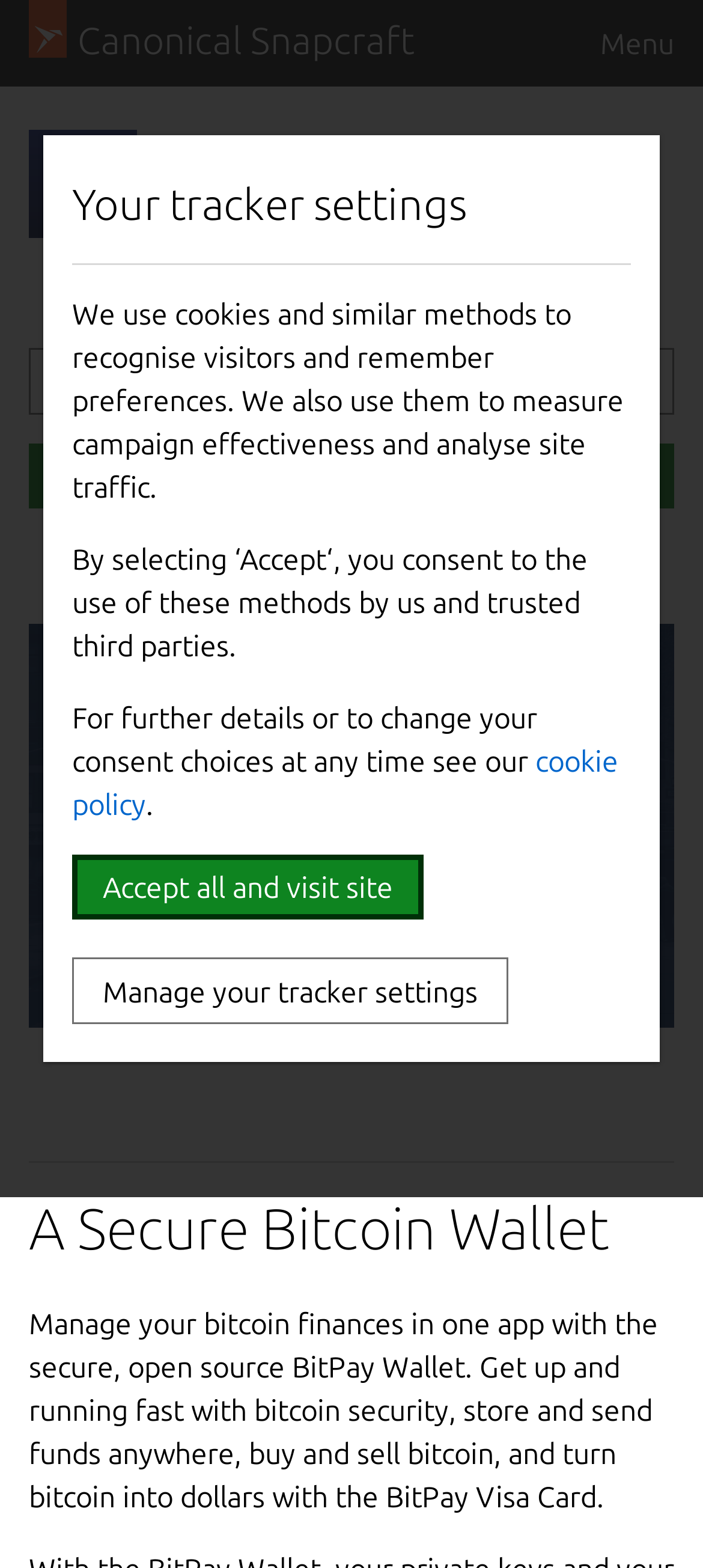Identify the bounding box coordinates of the element to click to follow this instruction: 'View the latest version of BitPay'. Ensure the coordinates are four float values between 0 and 1, provided as [left, top, right, bottom].

[0.041, 0.222, 0.959, 0.264]